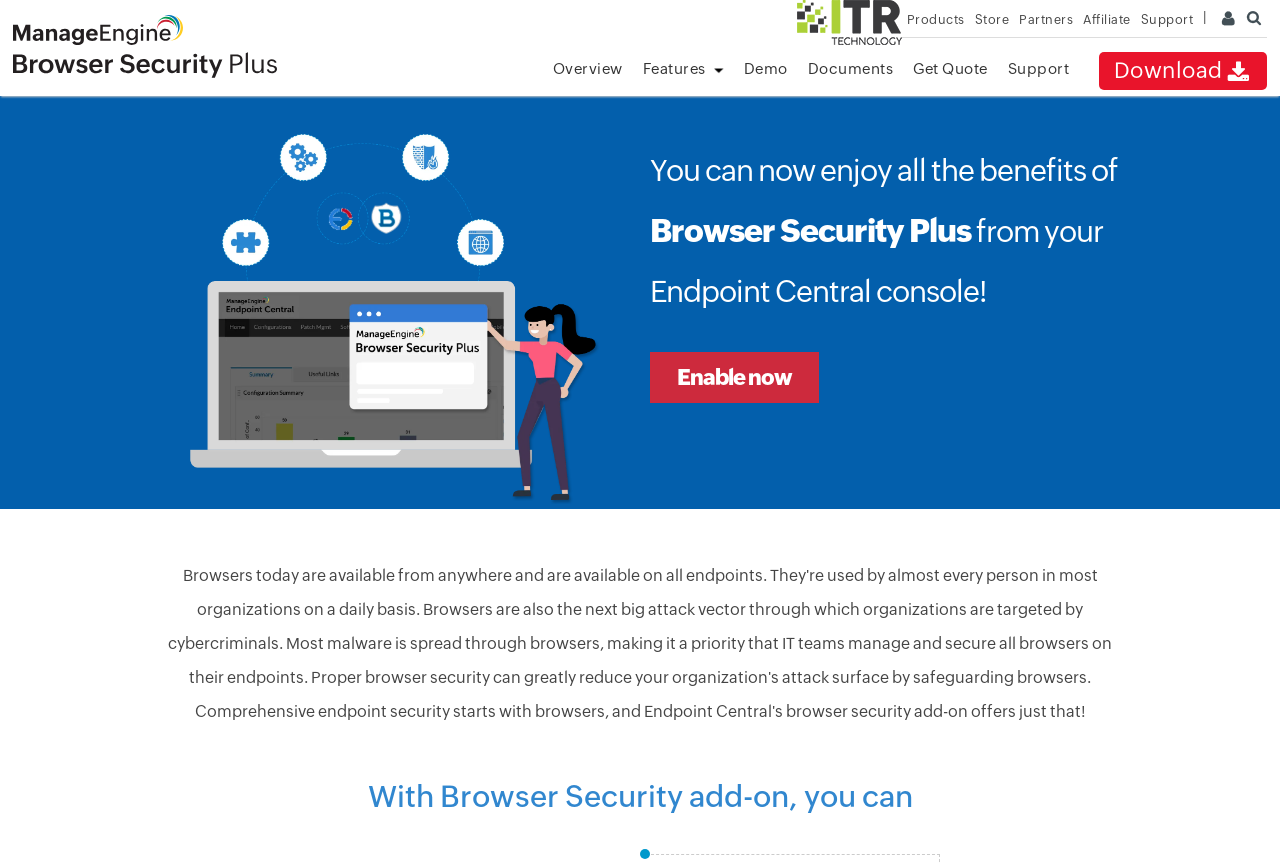Please identify the bounding box coordinates of the region to click in order to complete the task: "Download Browser Security". The coordinates must be four float numbers between 0 and 1, specified as [left, top, right, bottom].

[0.859, 0.06, 0.99, 0.104]